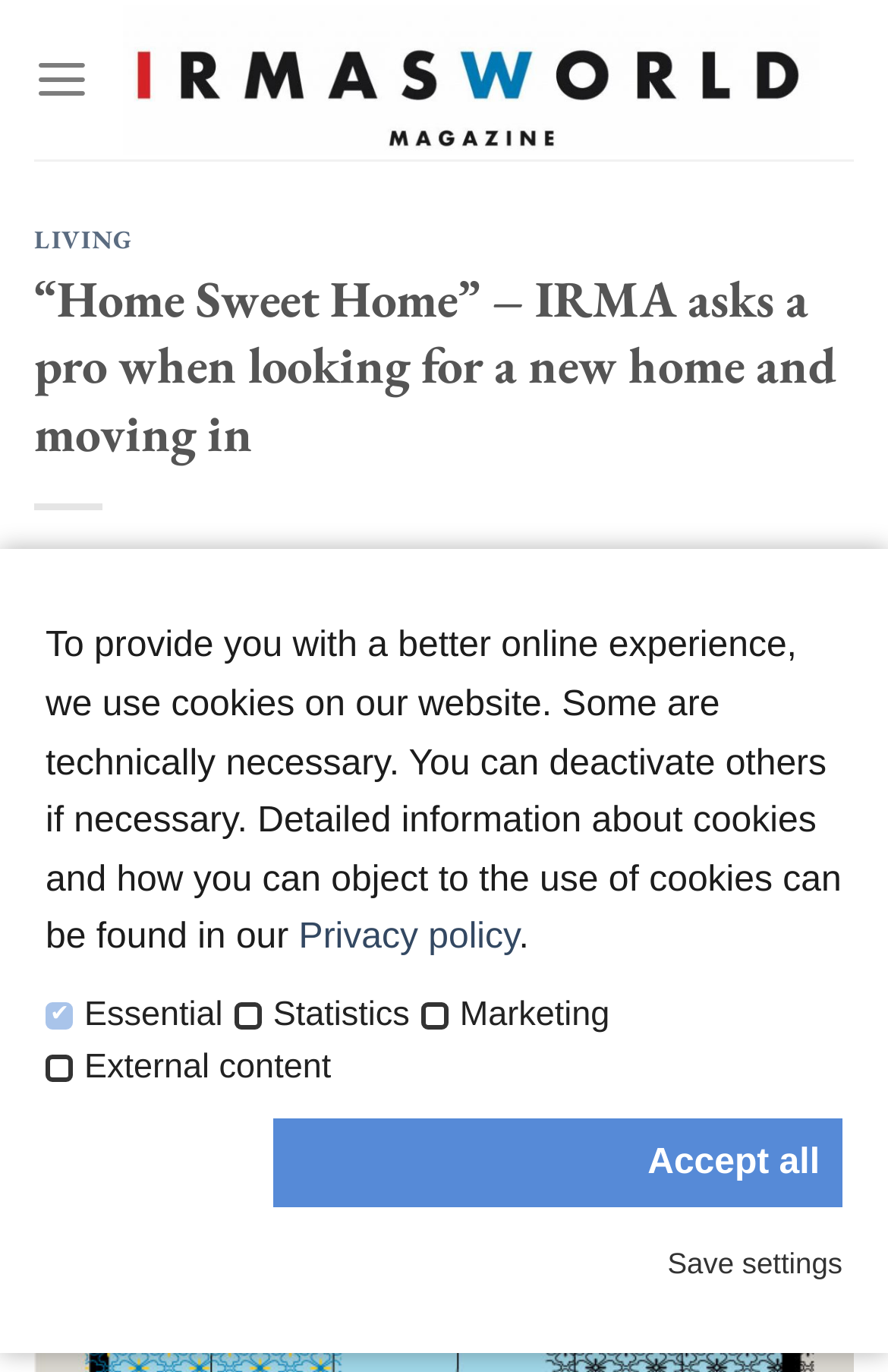Please pinpoint the bounding box coordinates for the region I should click to adhere to this instruction: "View the privacy policy".

[0.336, 0.67, 0.584, 0.698]